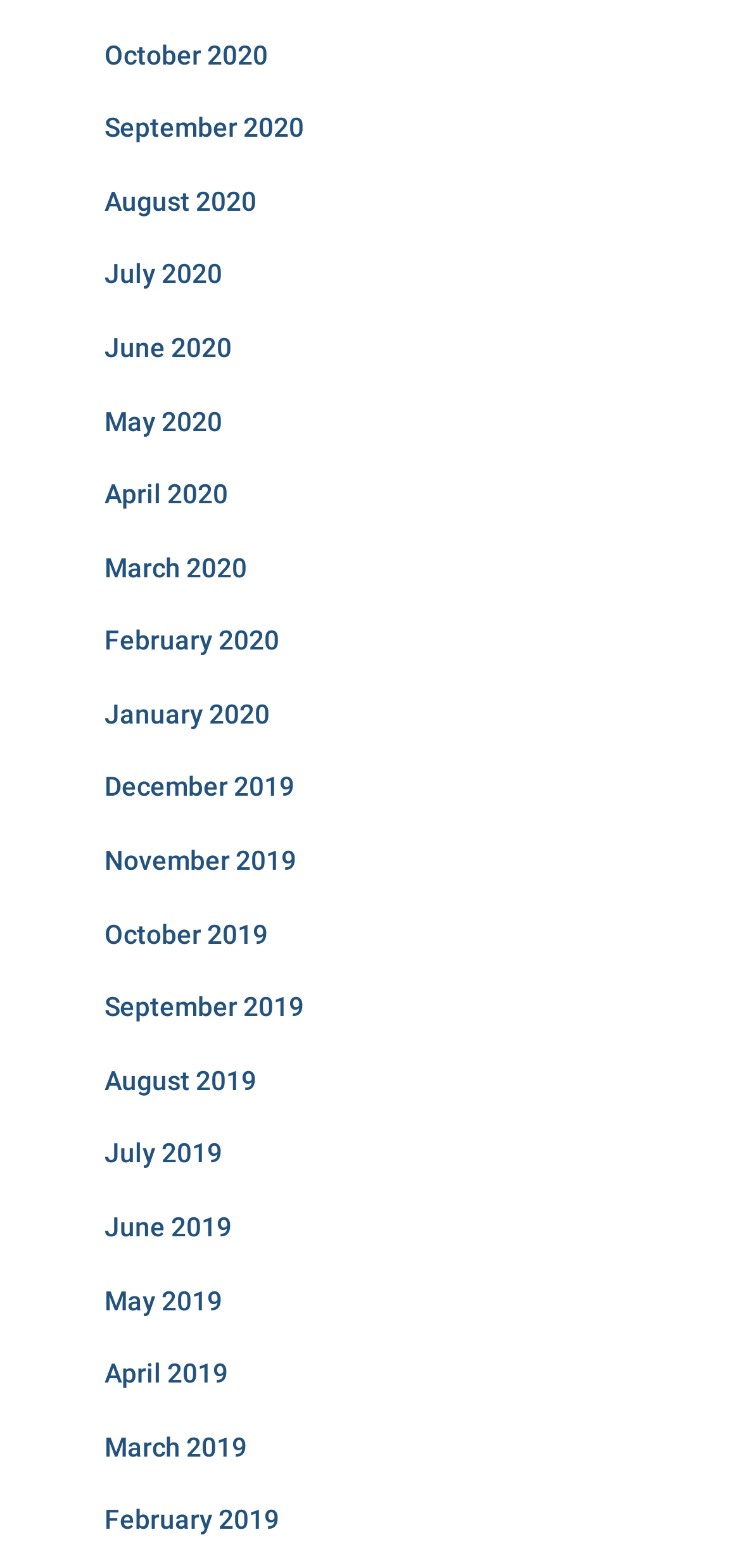Find the bounding box coordinates of the element you need to click on to perform this action: 'view September 2020'. The coordinates should be represented by four float values between 0 and 1, in the format [left, top, right, bottom].

[0.141, 0.072, 0.41, 0.091]